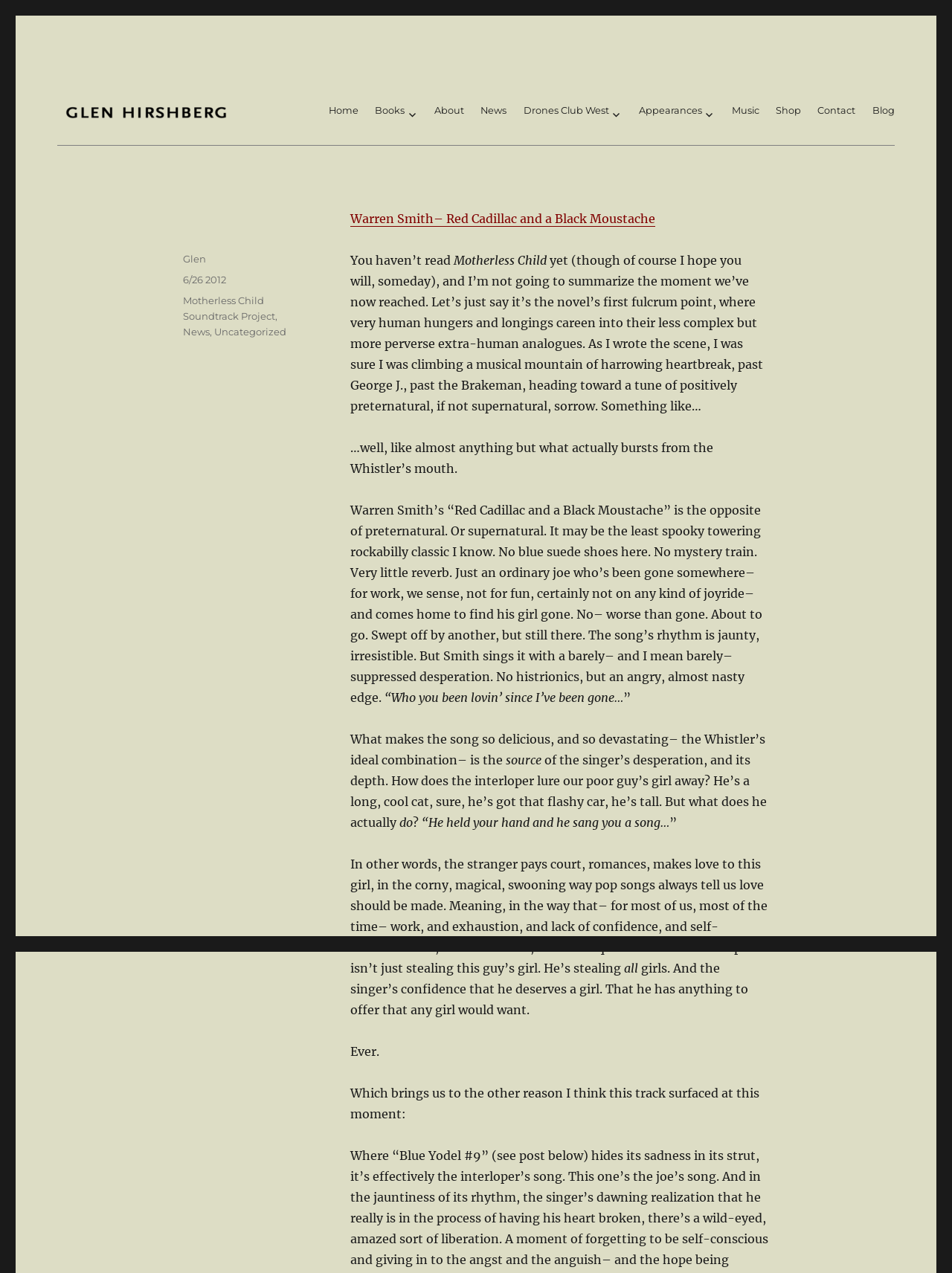Identify the bounding box coordinates of the element to click to follow this instruction: 'Click on the 'Home' link'. Ensure the coordinates are four float values between 0 and 1, provided as [left, top, right, bottom].

[0.336, 0.078, 0.385, 0.097]